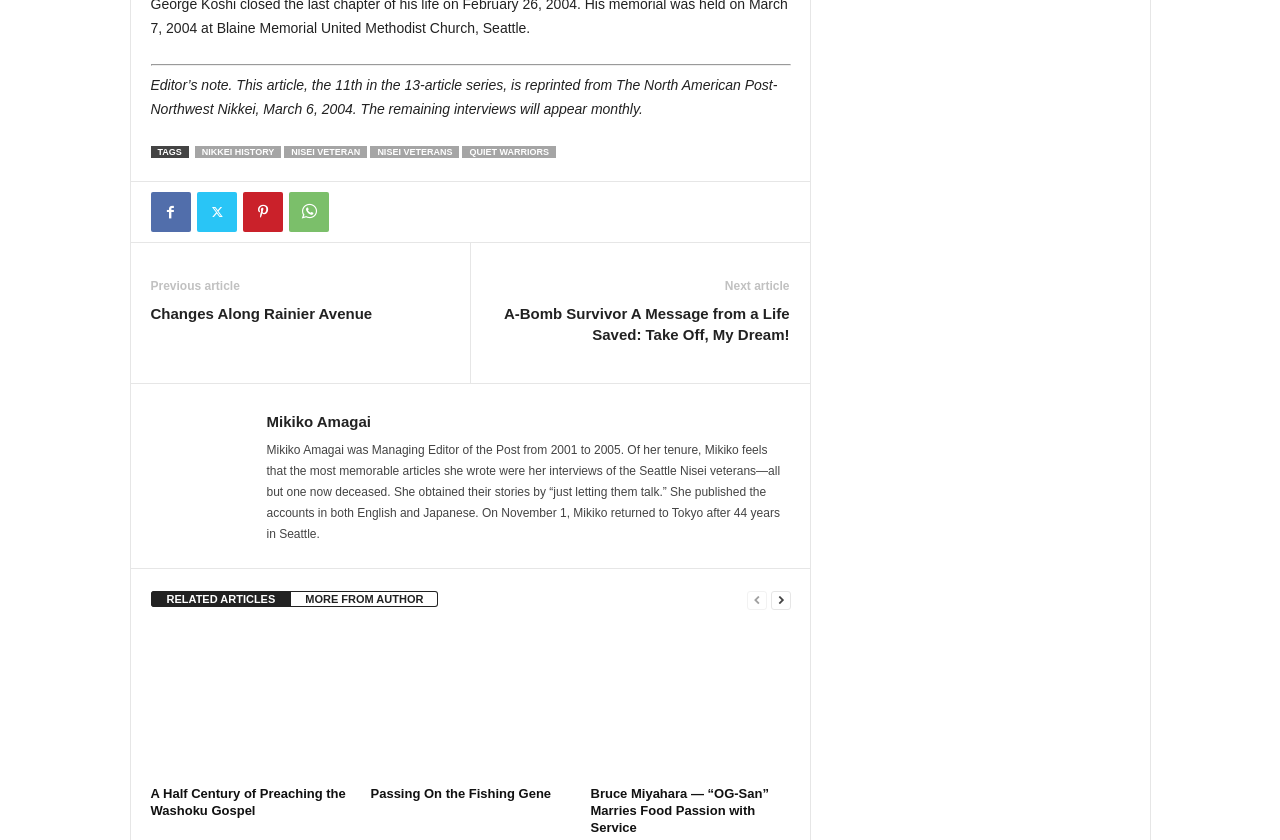Could you locate the bounding box coordinates for the section that should be clicked to accomplish this task: "Read the editor's note".

[0.118, 0.092, 0.607, 0.139]